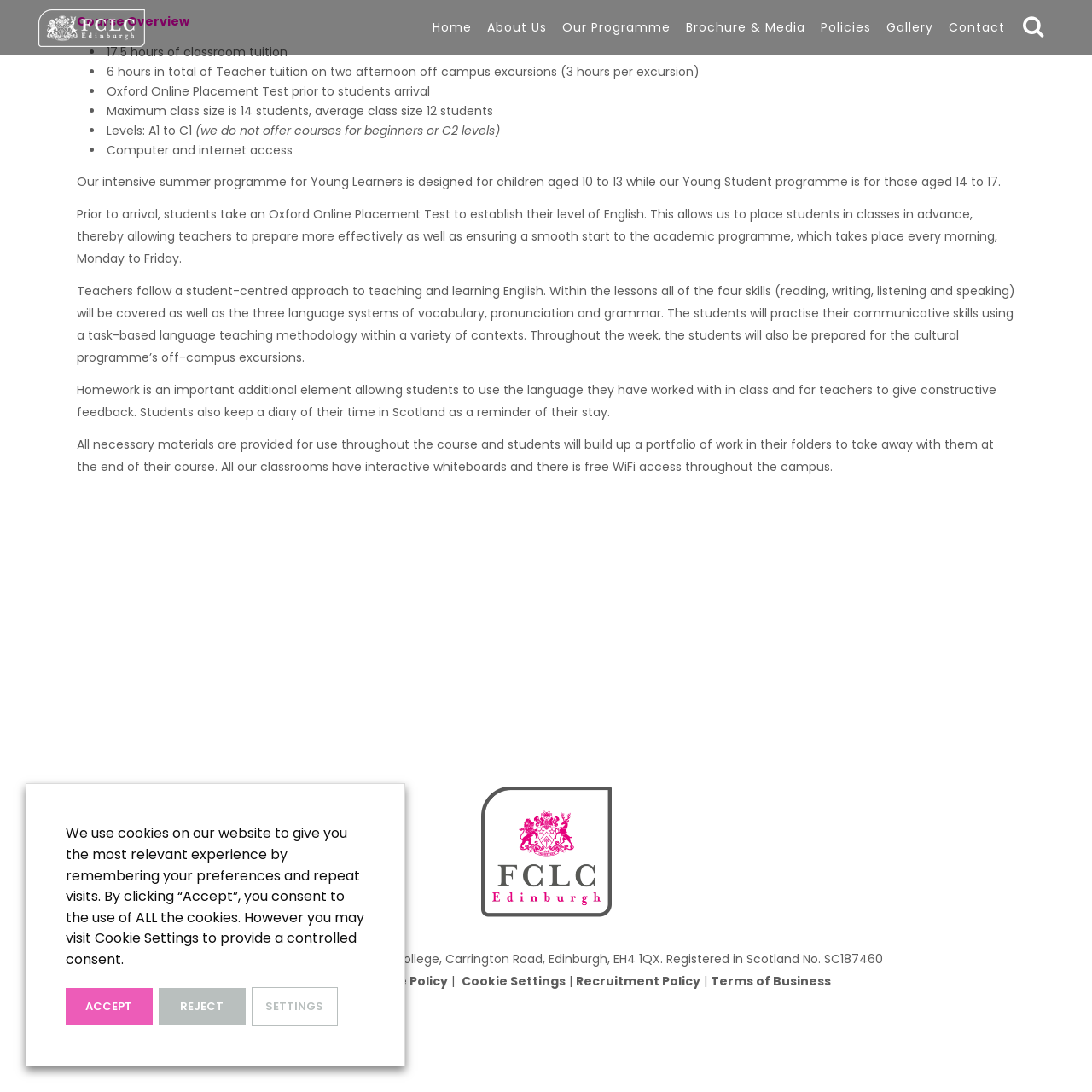Identify the coordinates of the bounding box for the element described below: "Brochure & Media". Return the coordinates as four float numbers between 0 and 1: [left, top, right, bottom].

[0.621, 0.0, 0.745, 0.051]